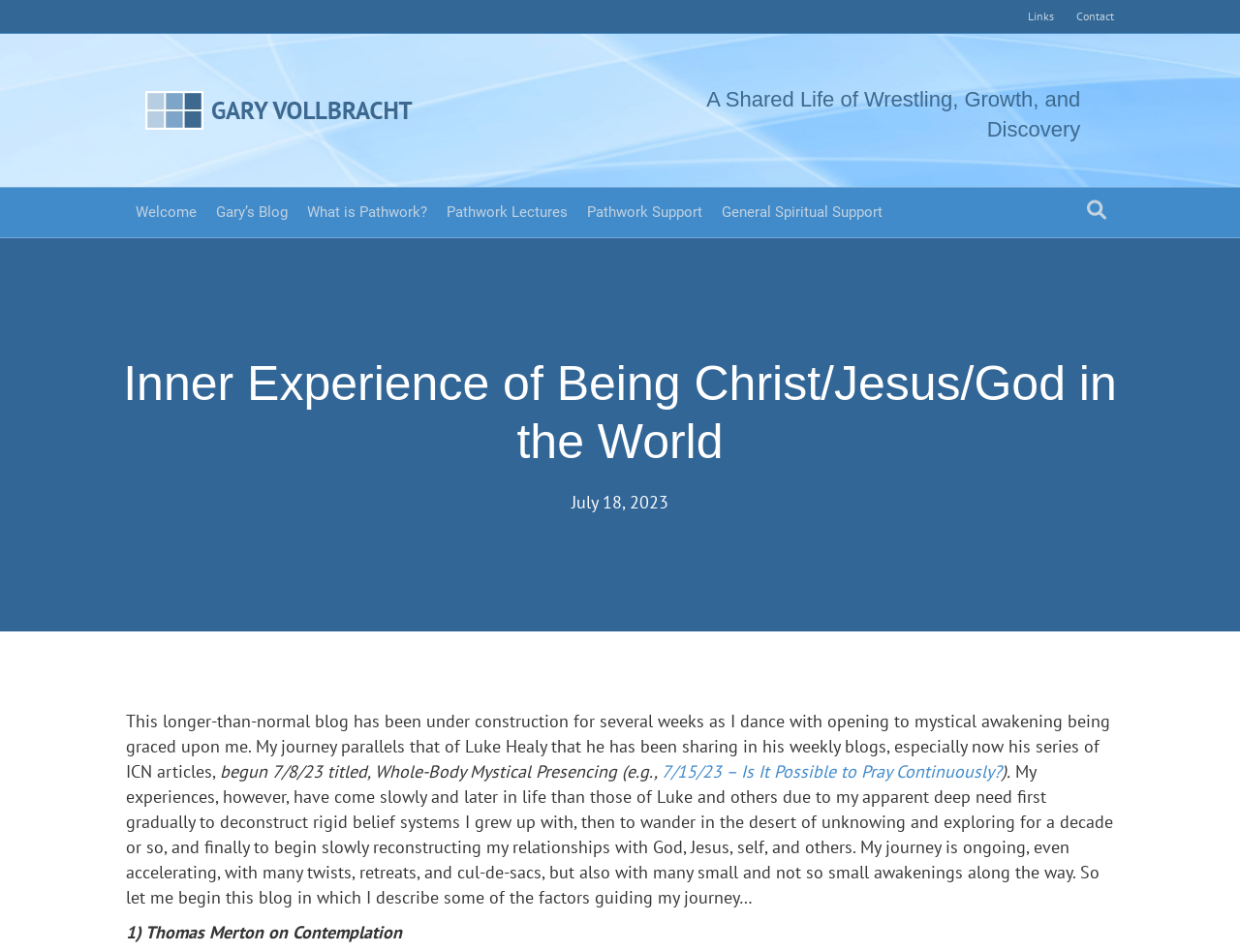Pinpoint the bounding box coordinates of the clickable area needed to execute the instruction: "Click on the 'Links' menu". The coordinates should be specified as four float numbers between 0 and 1, i.e., [left, top, right, bottom].

[0.821, 0.005, 0.858, 0.03]